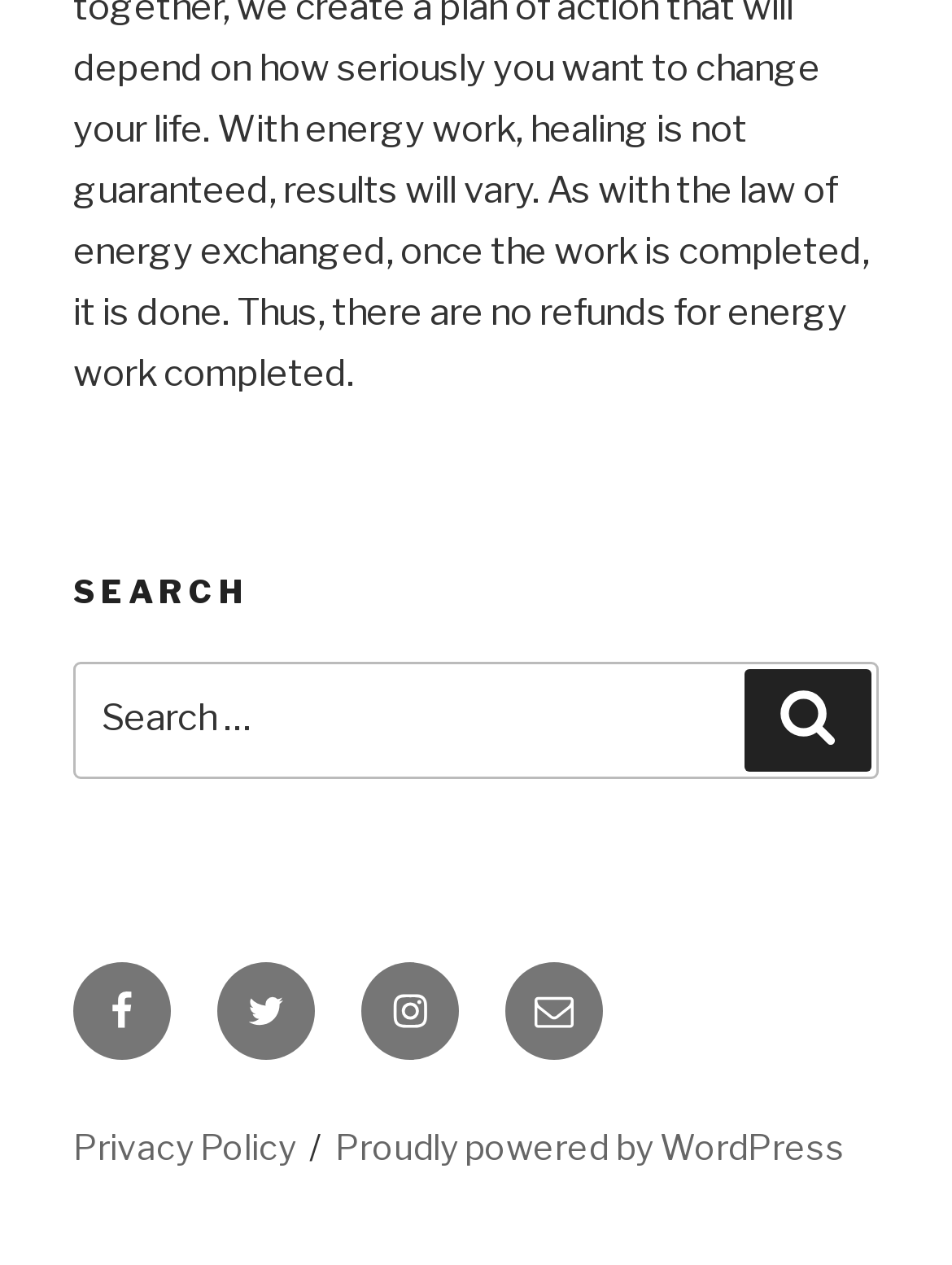How many social media links are in the footer?
Look at the screenshot and respond with one word or a short phrase.

3